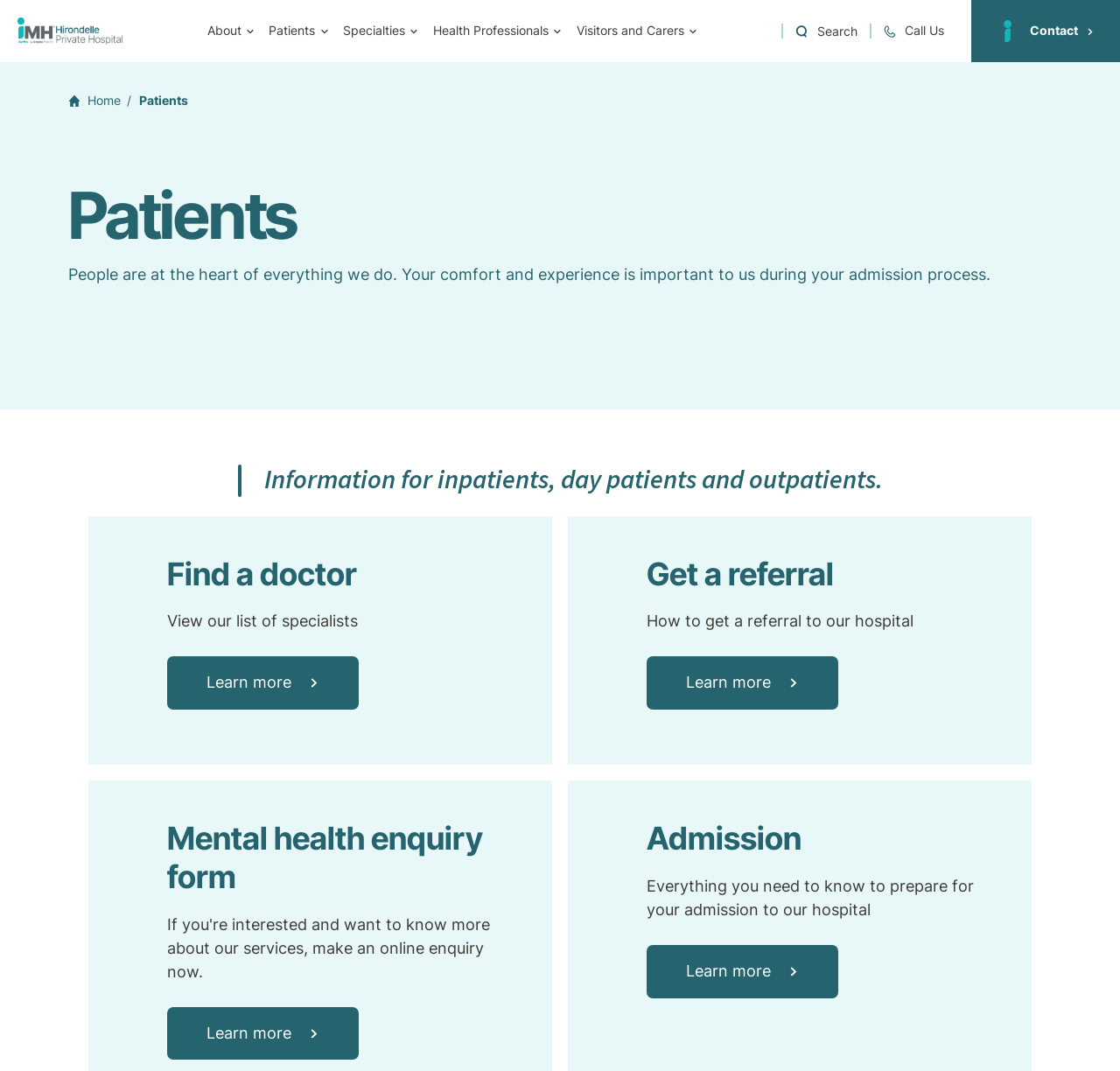Determine the coordinates of the bounding box that should be clicked to complete the instruction: "Learn more about finding a doctor". The coordinates should be represented by four float numbers between 0 and 1: [left, top, right, bottom].

[0.149, 0.613, 0.32, 0.663]